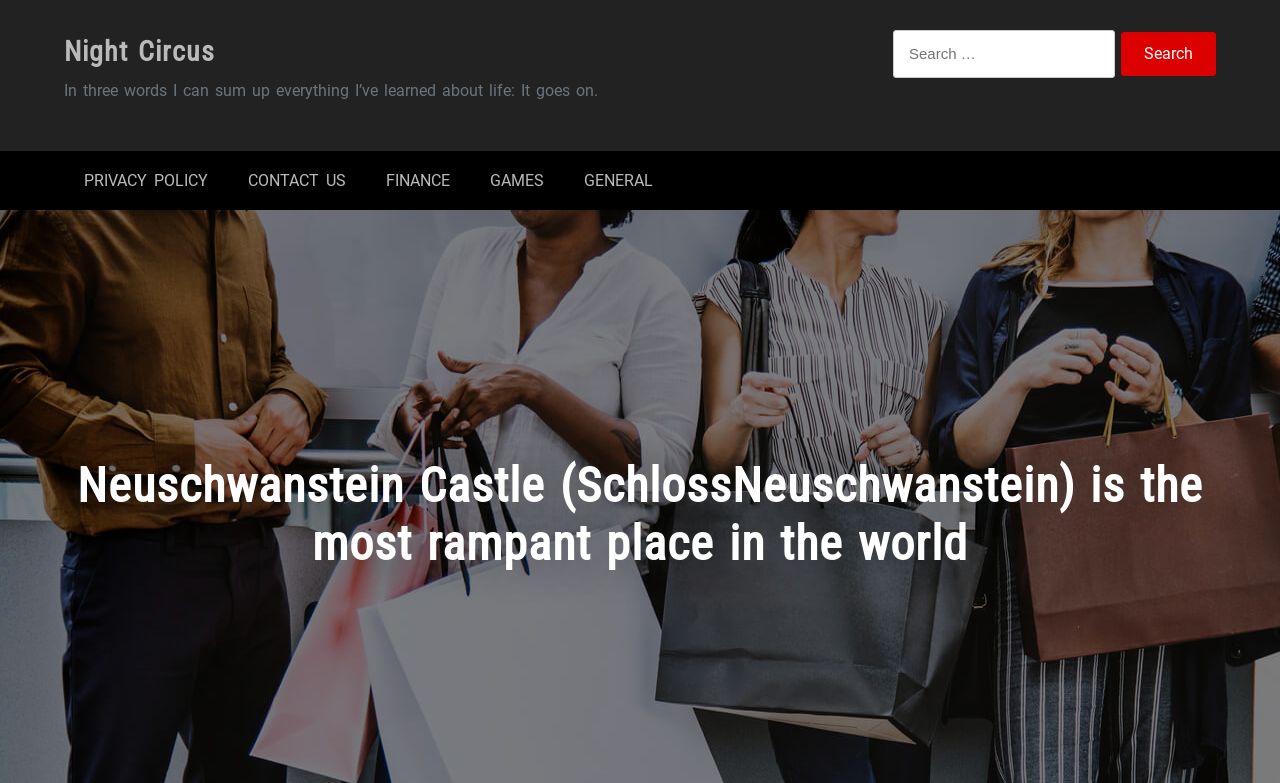Based on what you see in the screenshot, provide a thorough answer to this question: How many links are in the footer section?

I counted the number of link elements in the footer section, which are 'PRIVACY POLICY', 'CONTACT US', 'FINANCE', 'GAMES', and 'GENERAL', and found that there are 5 links in total.